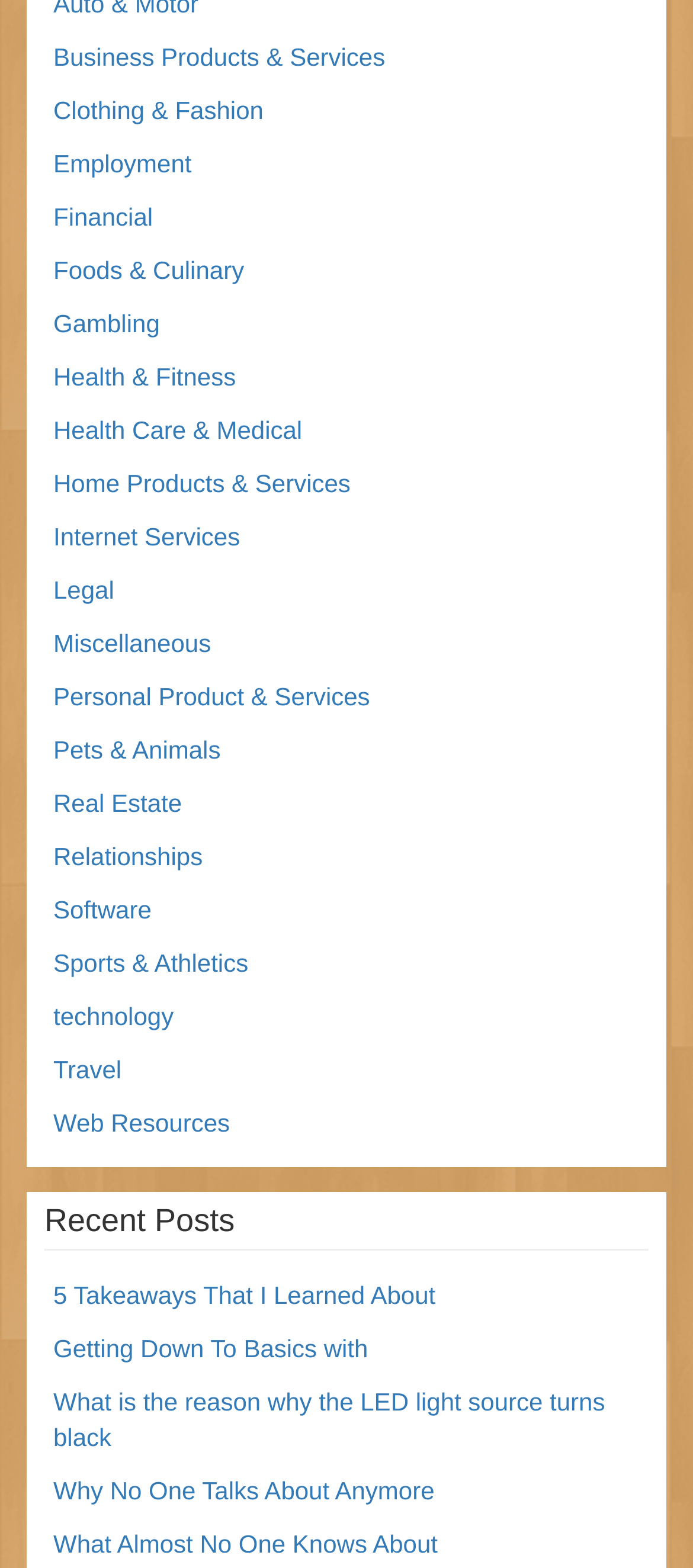Please identify the bounding box coordinates of the area I need to click to accomplish the following instruction: "Go to archives".

None